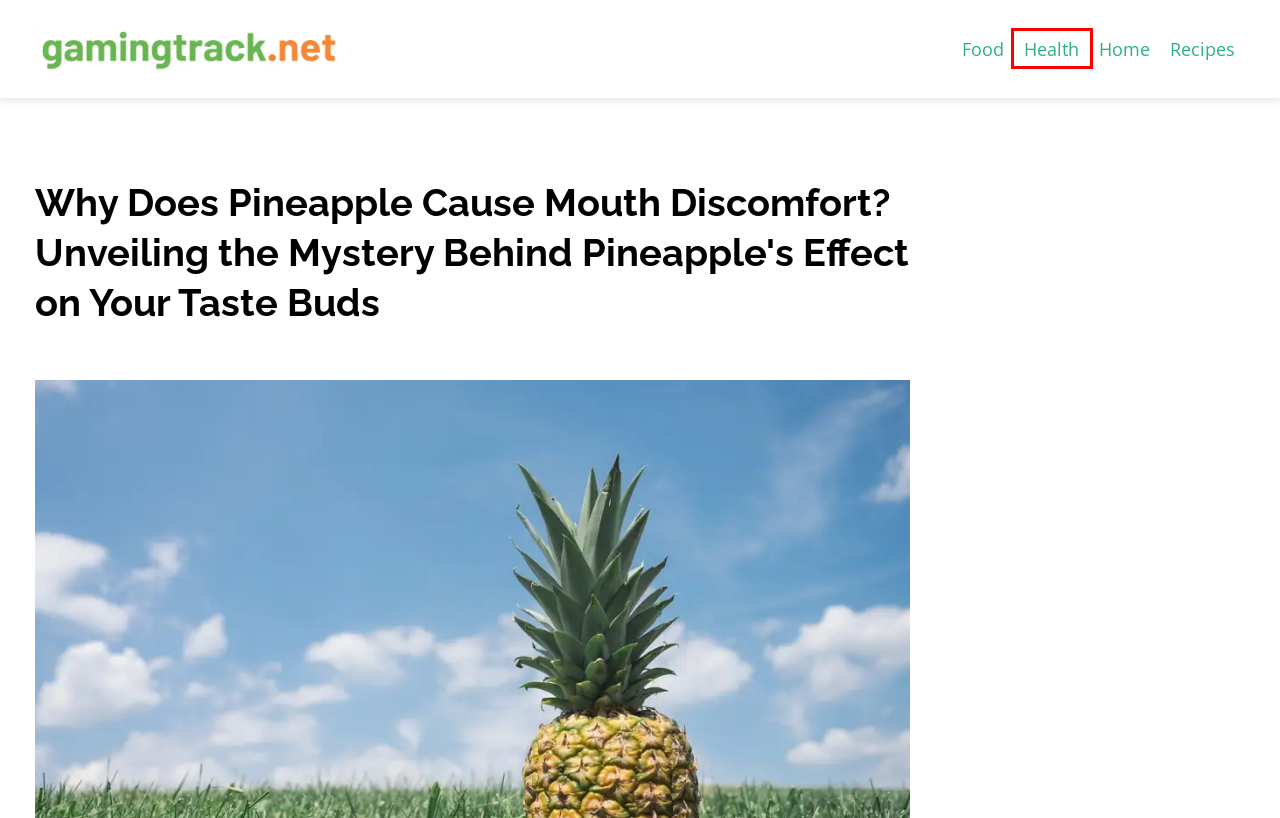You have a screenshot of a webpage with a red rectangle bounding box around a UI element. Choose the best description that matches the new page after clicking the element within the bounding box. The candidate descriptions are:
A. Recipes < Taste the Adventure: Journey through Culinary Delights with Food
B. Home < Taste the Adventure: Journey through Culinary Delights with Food
C. Health < Taste the Adventure: Journey through Culinary Delights with Food
D. Advertising < Taste the Adventure: Journey through Culinary Delights with Food
E. Taste the Adventure: Journey through Culinary Delights with Food
F. Food < Taste the Adventure: Journey through Culinary Delights with Food
G. why does pineapple hurt my mouth < Taste the Adventure: Journey through Culinary Delights with Food
H. Privacy policy < Taste the Adventure: Journey through Culinary Delights with Food

C